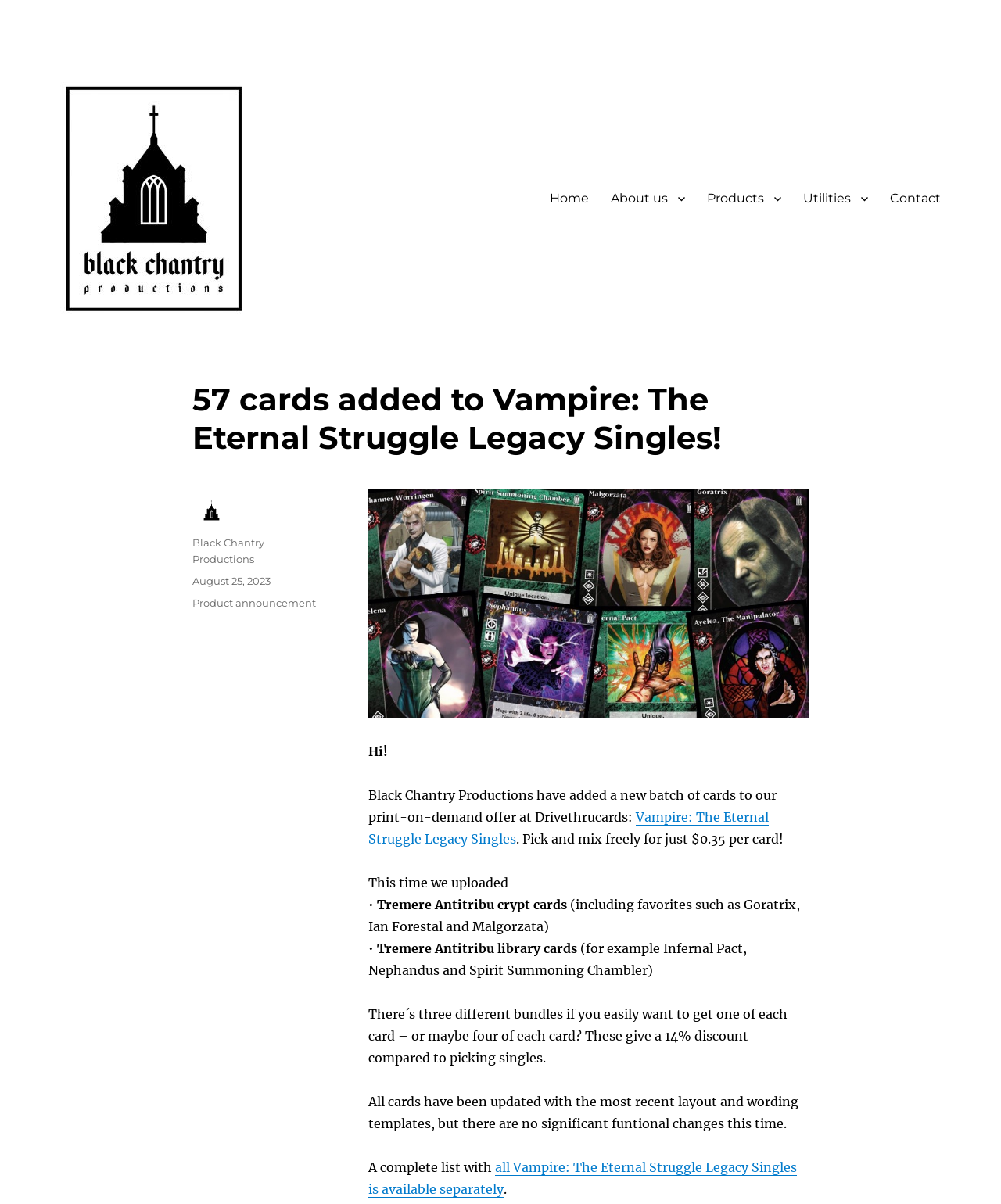Use a single word or phrase to answer the question: What is the price of each card?

$0.35